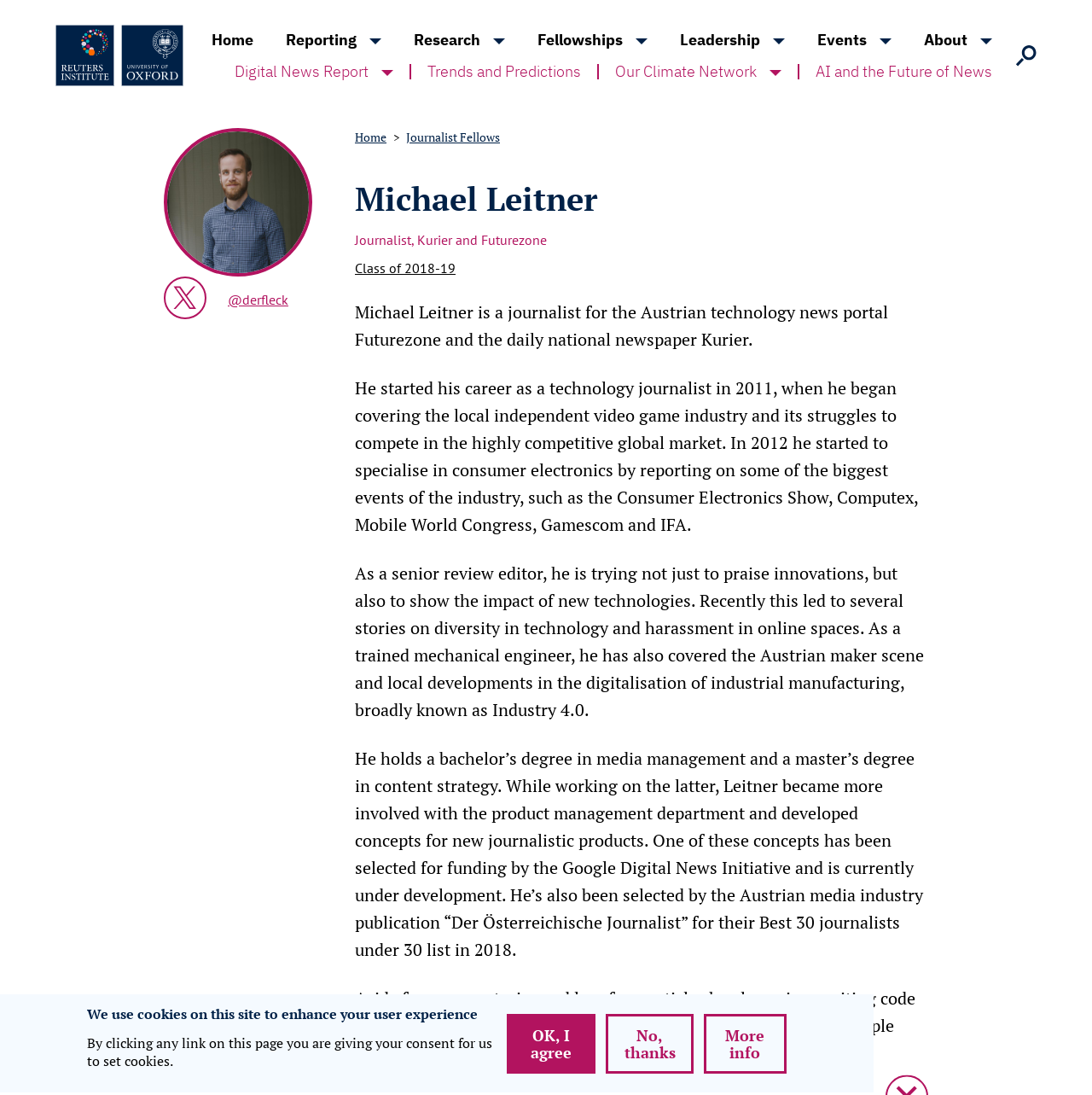What is Michael Leitner's profession?
Using the image as a reference, give a one-word or short phrase answer.

Journalist